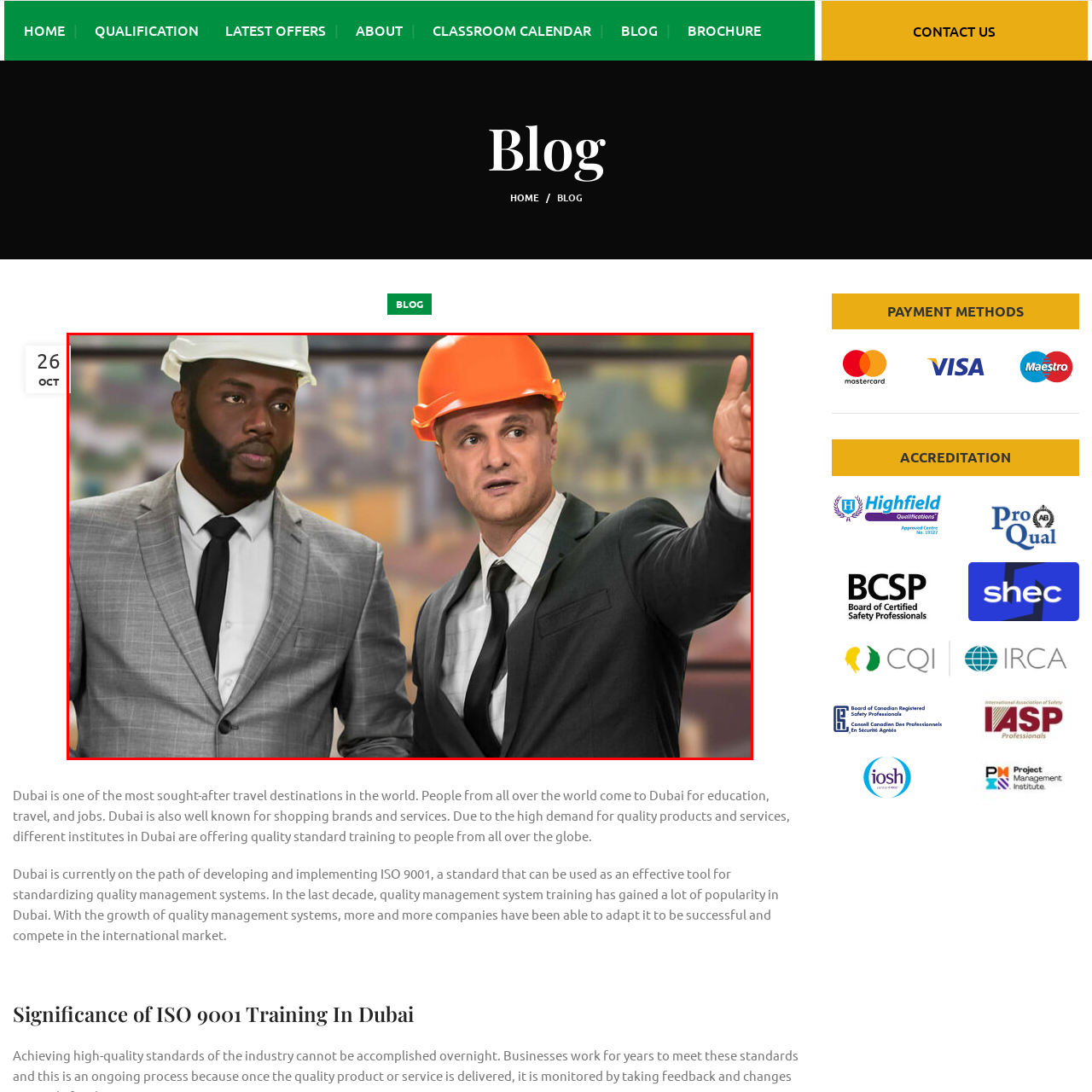What type of hats are the men wearing?
Check the image enclosed by the red bounding box and reply to the question using a single word or phrase.

Hard hats